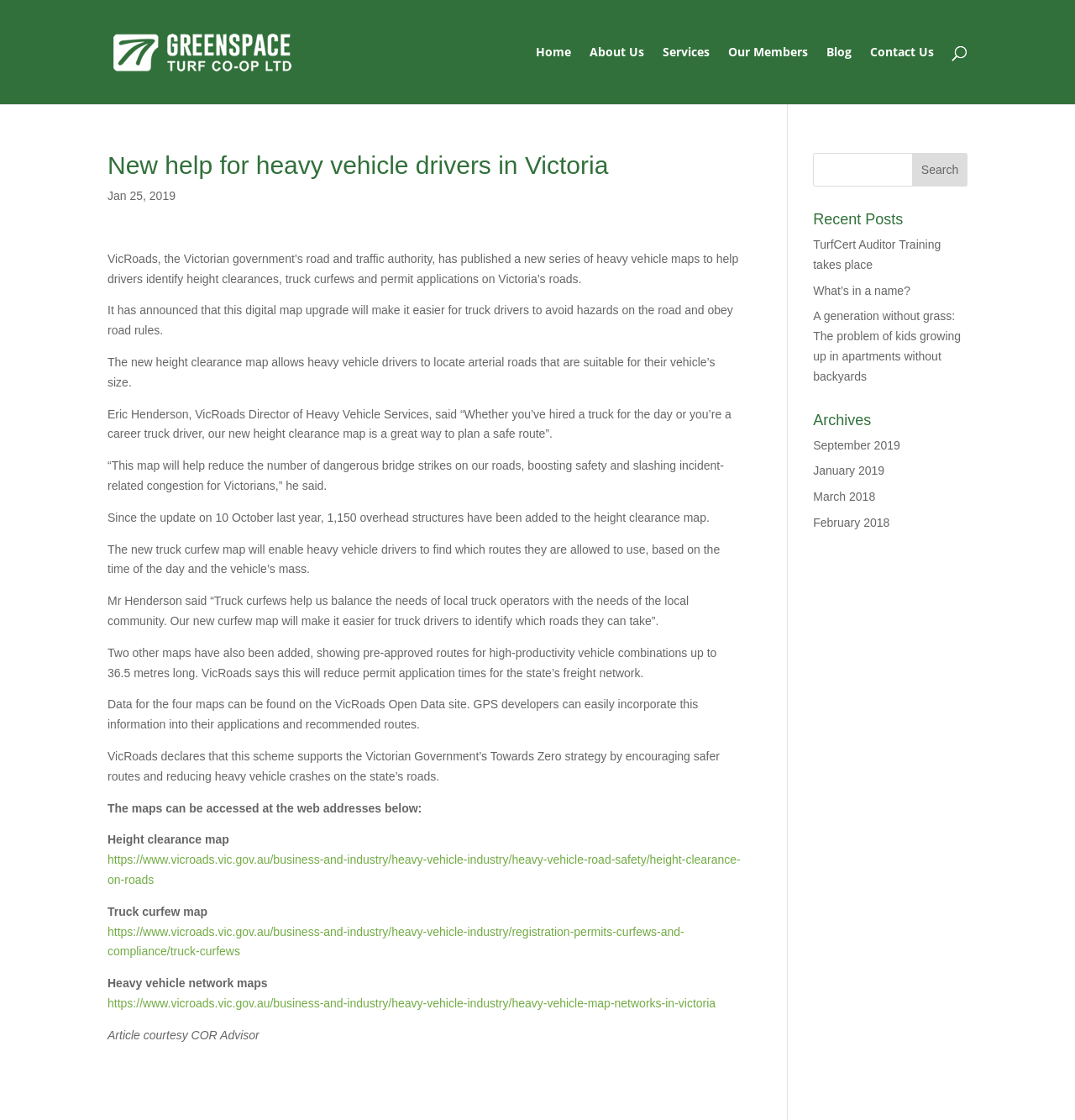What is the name of the strategy that VicRoads' scheme supports?
Please use the image to provide an in-depth answer to the question.

According to the article, VicRoads declares that this scheme supports the Victorian Government's Towards Zero strategy by encouraging safer routes and reducing heavy vehicle crashes on the state's roads.